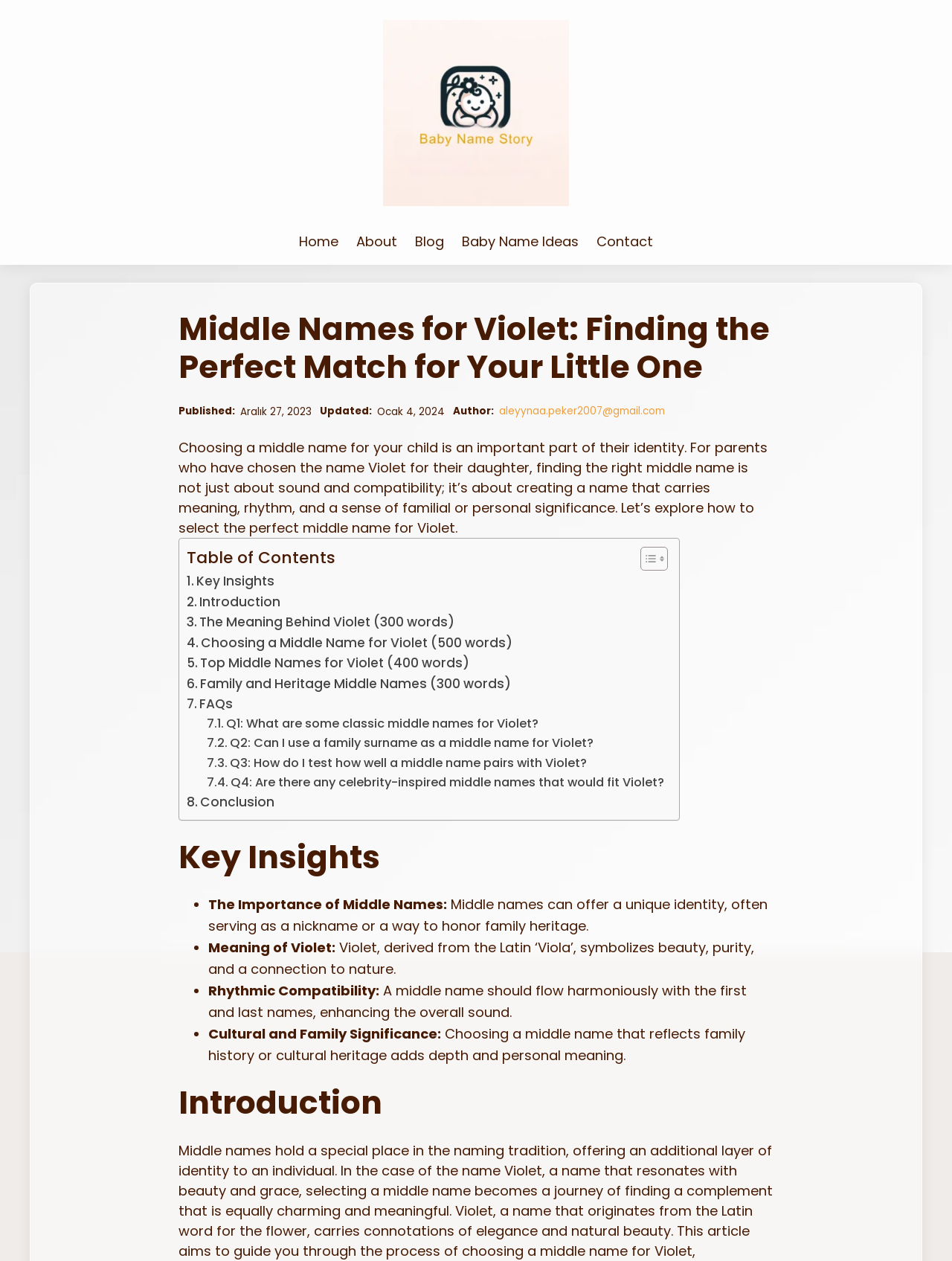Please identify the bounding box coordinates of the region to click in order to complete the given instruction: "Click on the 'Home' link". The coordinates should be four float numbers between 0 and 1, i.e., [left, top, right, bottom].

[0.314, 0.184, 0.355, 0.201]